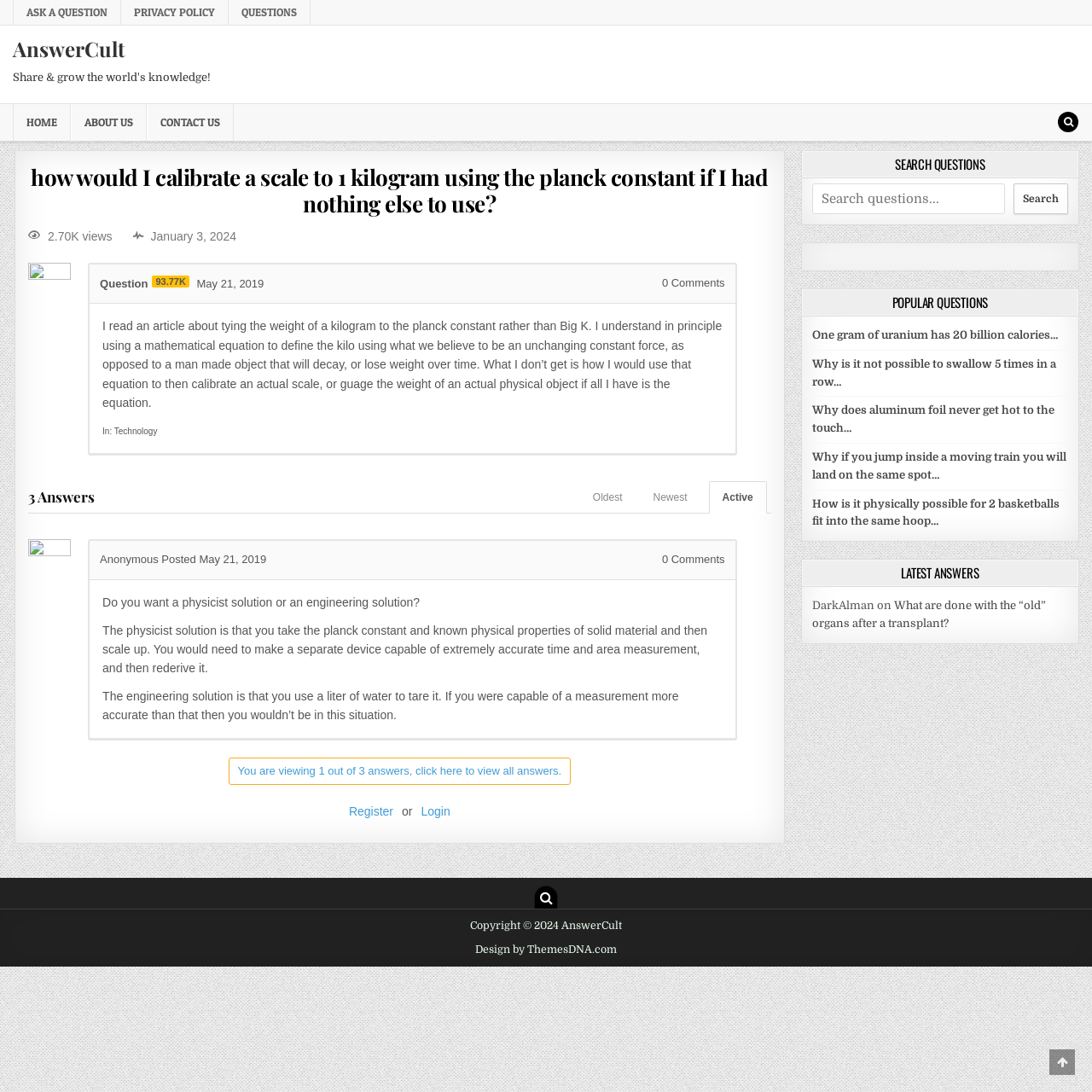How many answers are there to the question?
Using the image as a reference, give a one-word or short phrase answer.

3